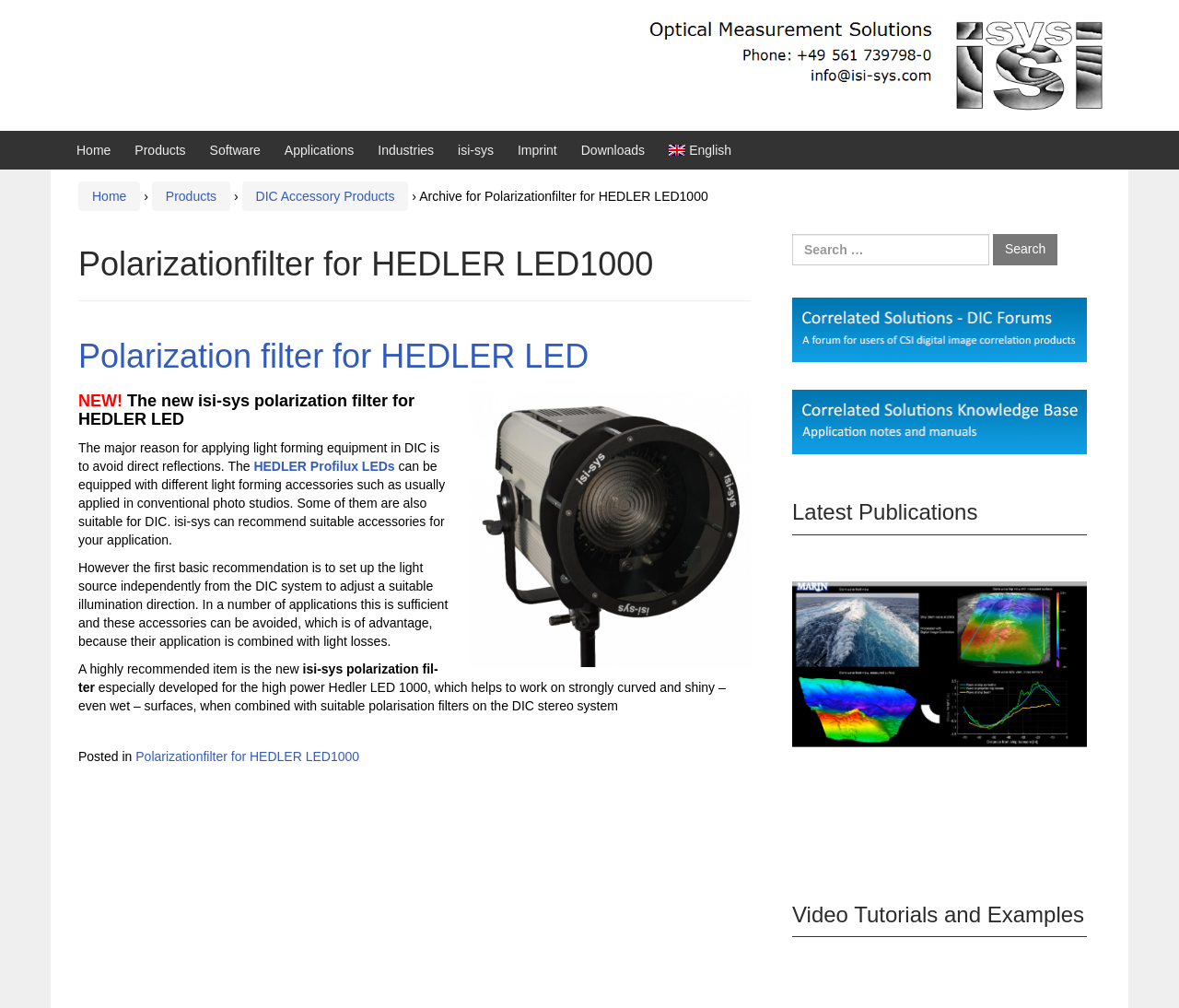Identify the bounding box of the HTML element described as: "aria-label="previous arrow"".

[0.684, 0.644, 0.709, 0.673]